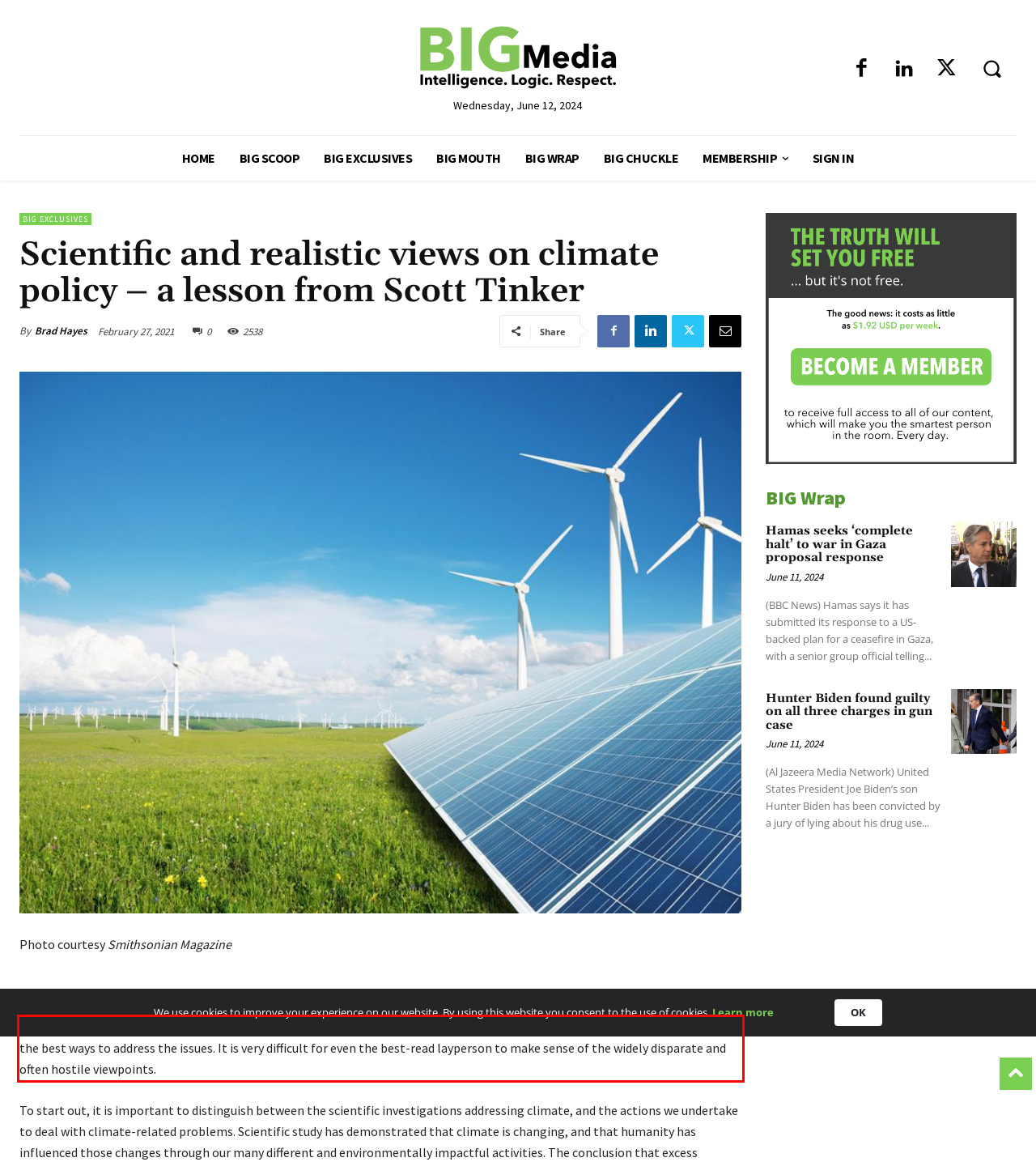You are given a screenshot of a webpage with a UI element highlighted by a red bounding box. Please perform OCR on the text content within this red bounding box.

We are constantly bombarded with contradictory views not only on the magnitude and effects of future climate changes, but on the best ways to address the issues. It is very difficult for even the best-read layperson to make sense of the widely disparate and often hostile viewpoints.